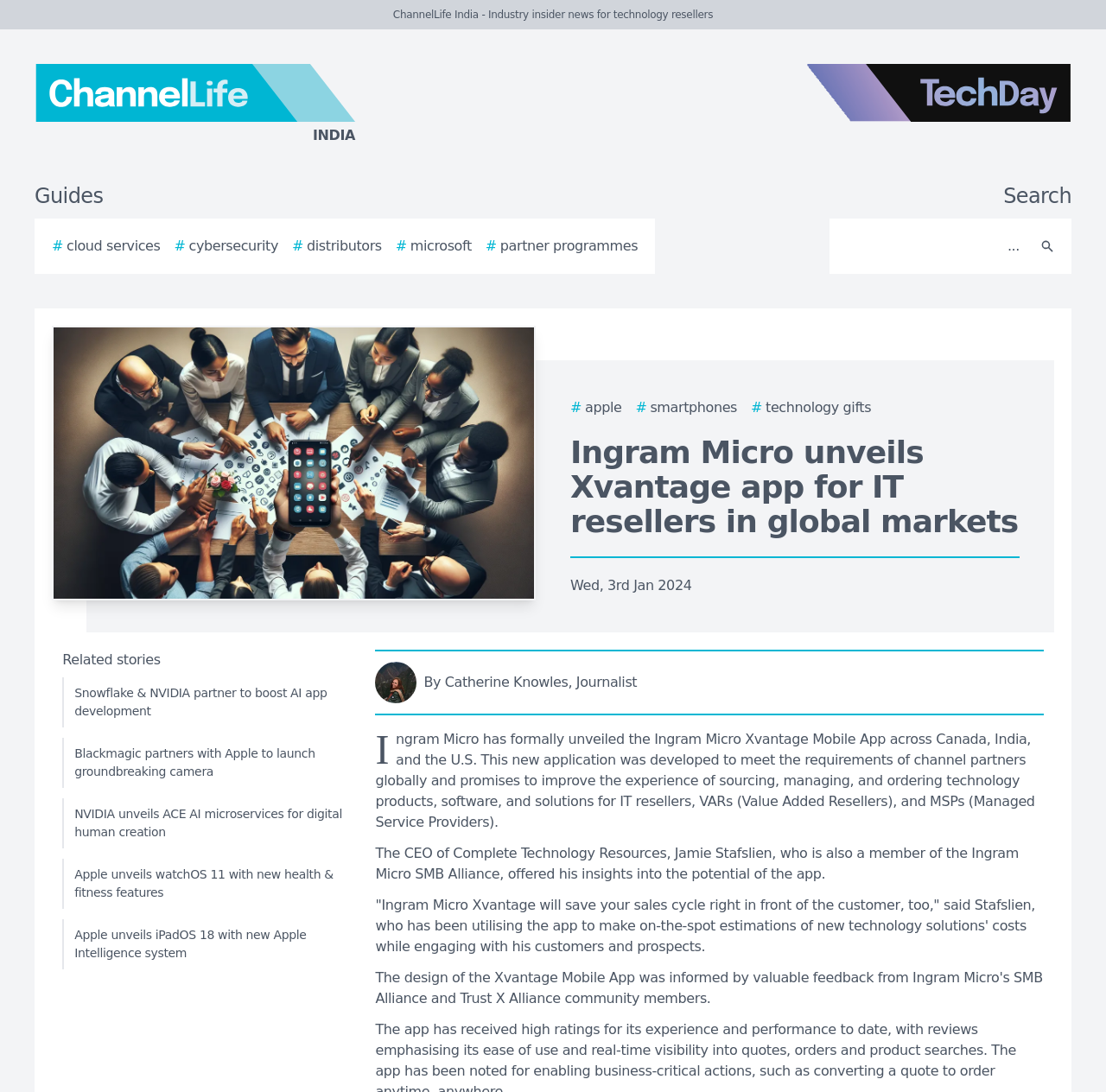Determine the coordinates of the bounding box that should be clicked to complete the instruction: "View the author image". The coordinates should be represented by four float numbers between 0 and 1: [left, top, right, bottom].

[0.339, 0.606, 0.377, 0.644]